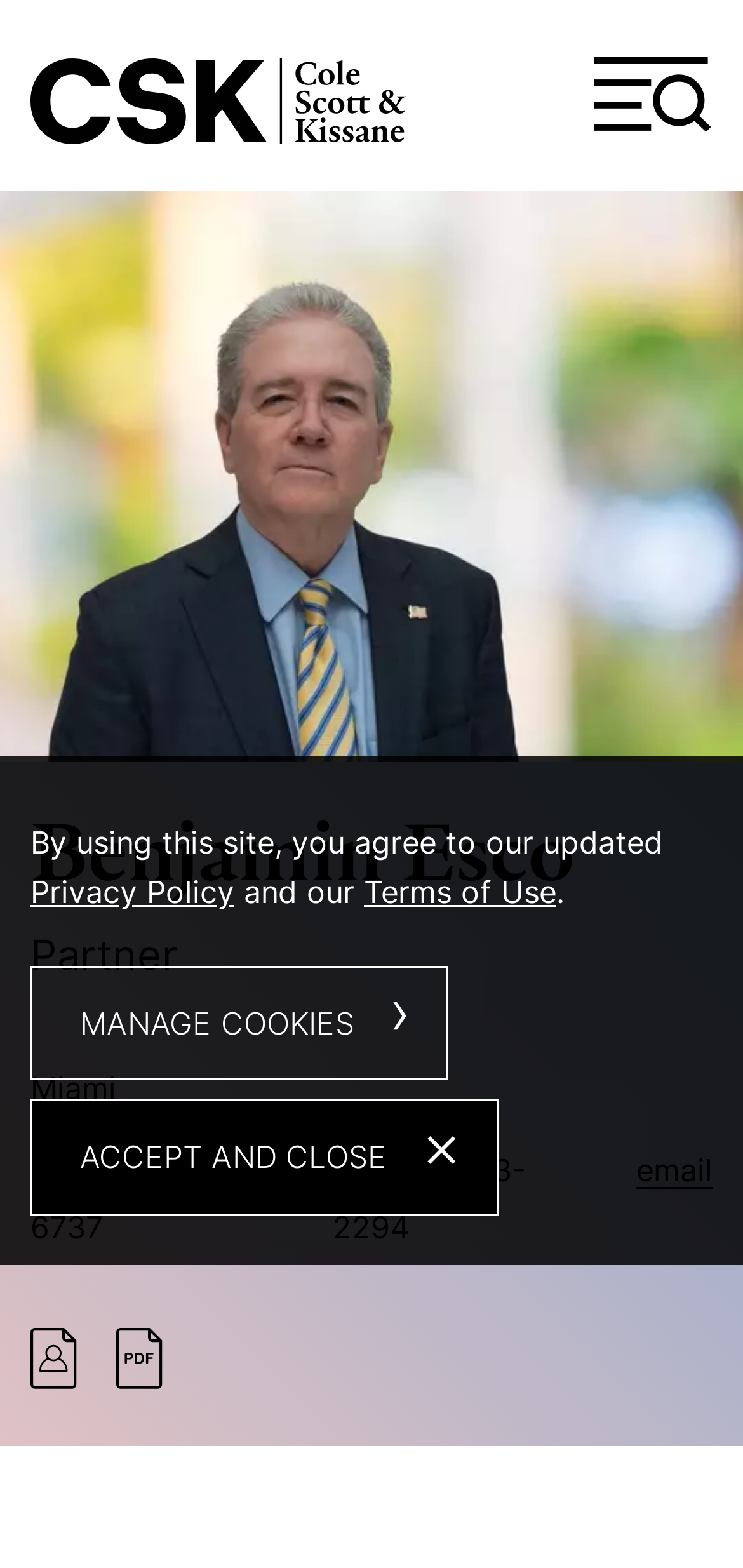Pinpoint the bounding box coordinates of the area that must be clicked to complete this instruction: "Call the Miami office".

[0.041, 0.733, 0.3, 0.795]